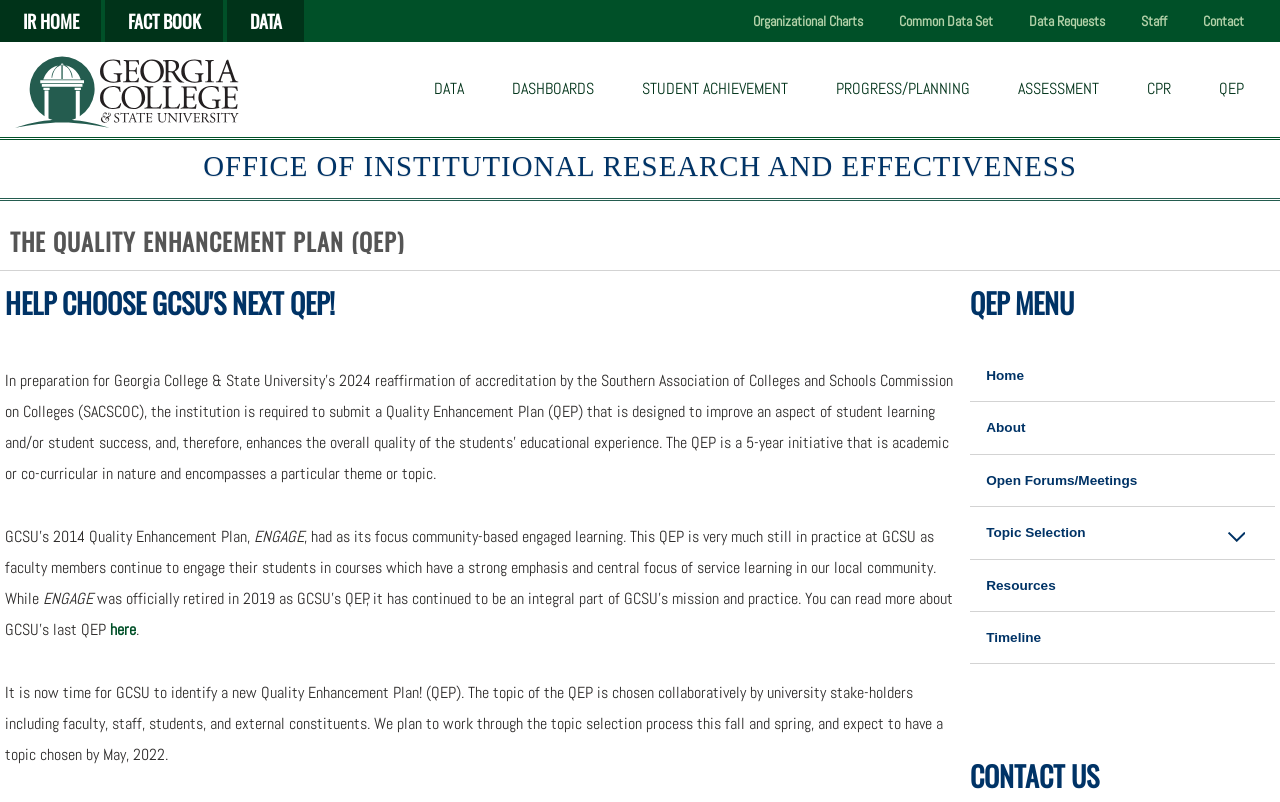What is the focus of the QEP?
Please respond to the question with a detailed and informative answer.

I found the answer by reading the StaticText element with the text 'ENGAGE' and the subsequent text that describes the focus of the QEP. The text mentions that the QEP had as its focus community-based engaged learning, which is still in practice at GCSU.